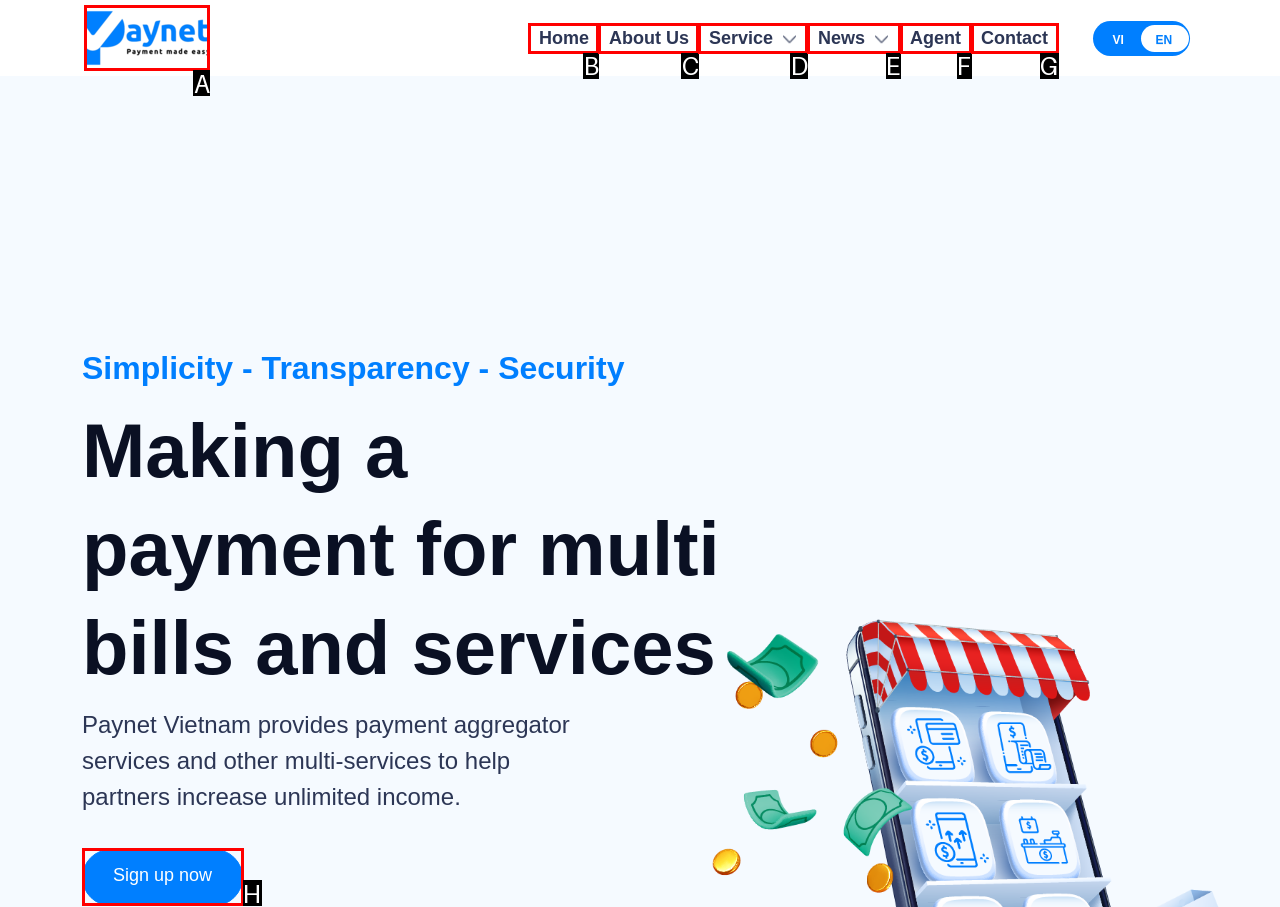Determine the letter of the element you should click to carry out the task: click the logo
Answer with the letter from the given choices.

A